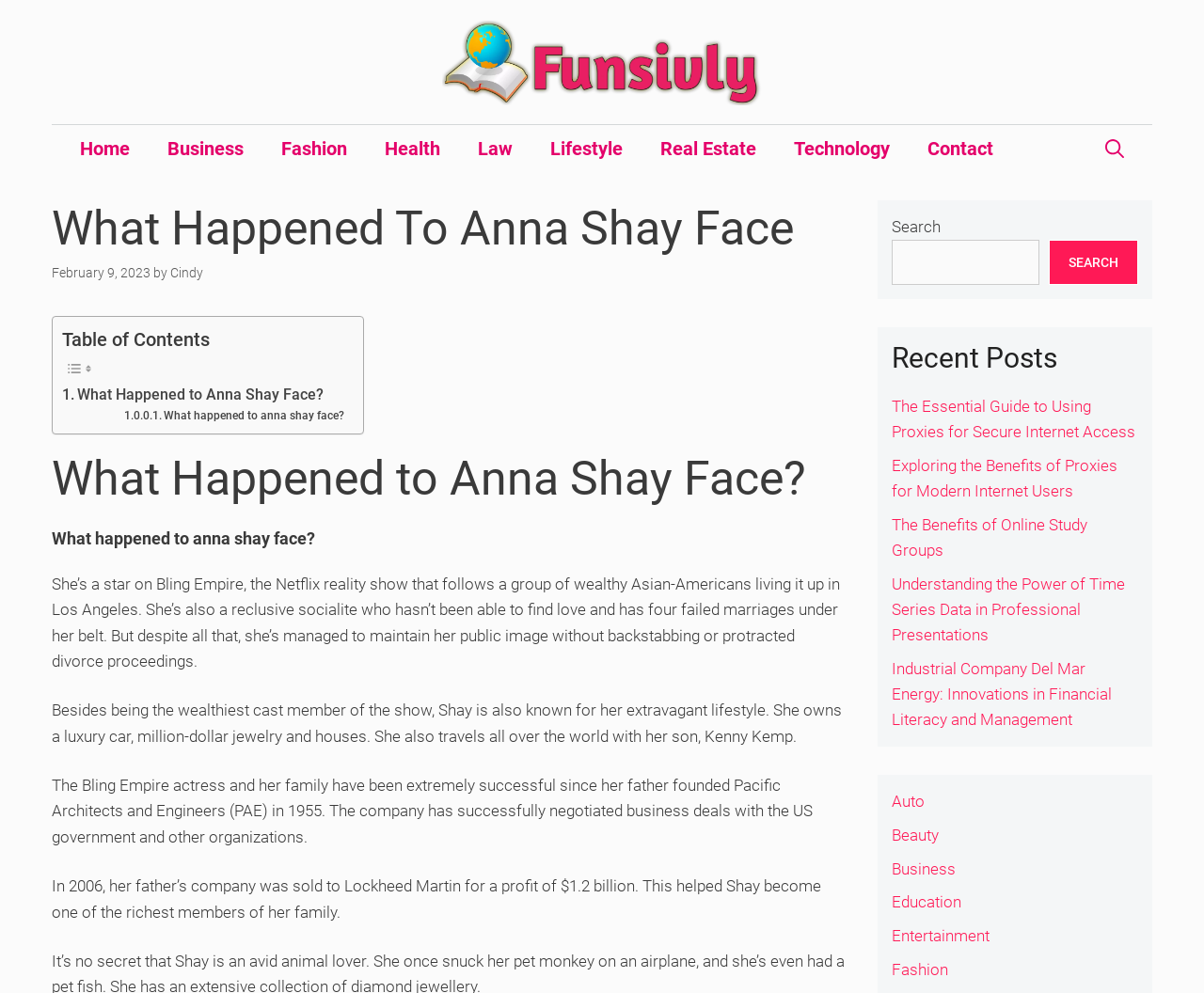Ascertain the bounding box coordinates for the UI element detailed here: "Education". The coordinates should be provided as [left, top, right, bottom] with each value being a float between 0 and 1.

[0.74, 0.899, 0.798, 0.918]